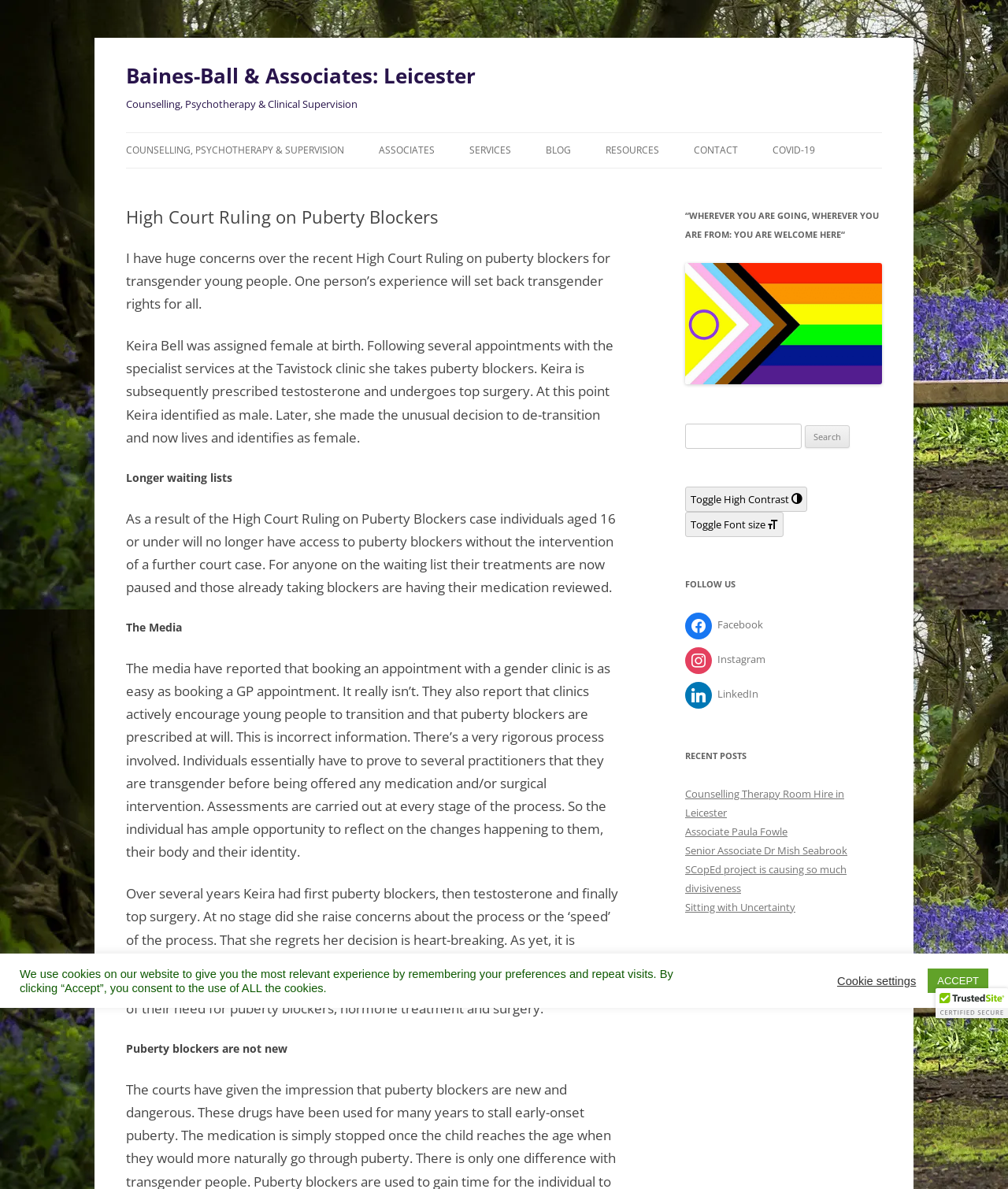What is the topic of the main article on the webpage? Refer to the image and provide a one-word or short phrase answer.

High Court Ruling on Puberty Blockers